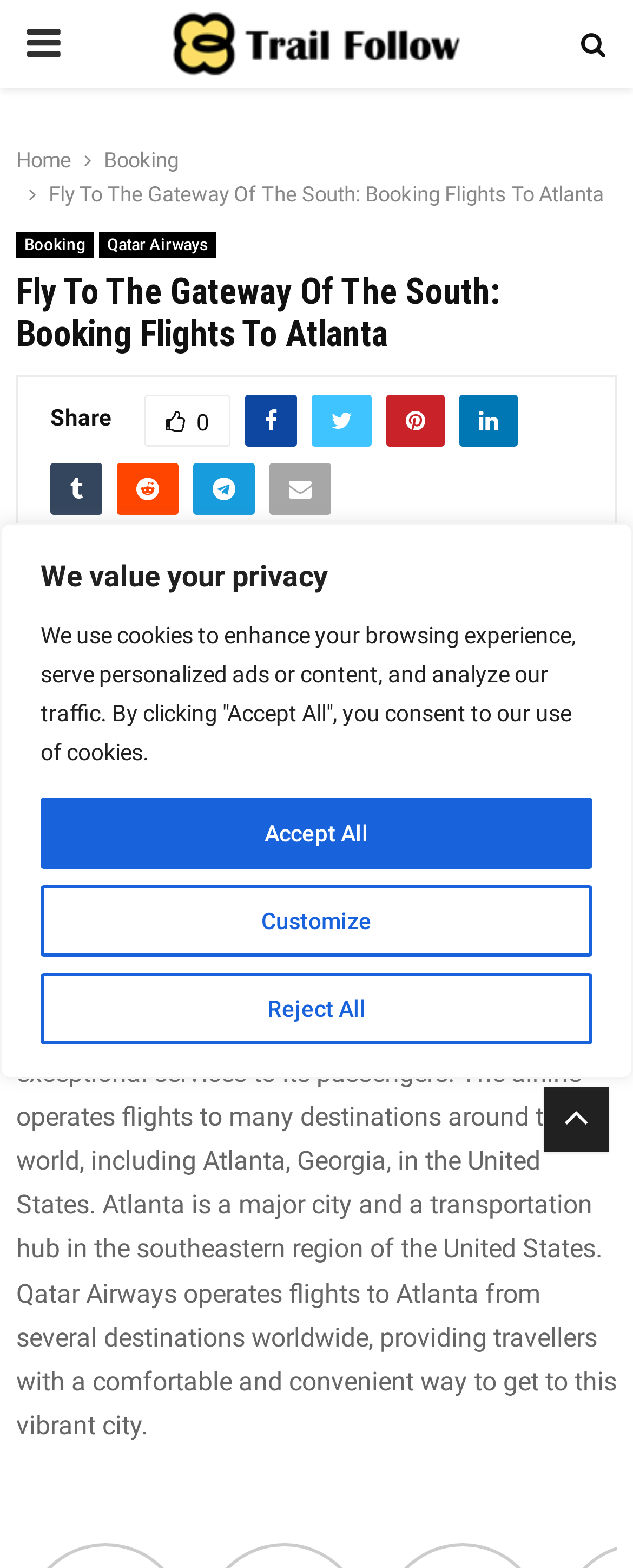Generate a thorough description of the webpage.

The webpage is about booking flights to Atlanta, with a focus on Qatar Airways. At the top of the page, there is a privacy notice with three buttons: "Customize", "Reject All", and "Accept All". Below this notice, there is a primary menu button on the left side, accompanied by an image of a trail on the right side. On the top-right corner, there is a link with a house icon, followed by links to "Home" and "Booking".

The main content of the page is a section about booking flights to Atlanta, with a heading that reads "Fly To The Gateway Of The South: Booking Flights To Atlanta". This section is divided into two parts: a header with links to "Booking" and "Qatar Airways", and a main content area with a large image of flights to Atlanta. Below the image, there is a paragraph of text that describes Qatar Airways and its services to Atlanta.

On the right side of the main content area, there are several social media links, including Facebook, Twitter, and Instagram, among others. At the bottom of the page, there is a language selection option with an "EN" label, accompanied by a flag icon.

Overall, the webpage is designed to provide information and booking options for flights to Atlanta, with a focus on Qatar Airways and its services.